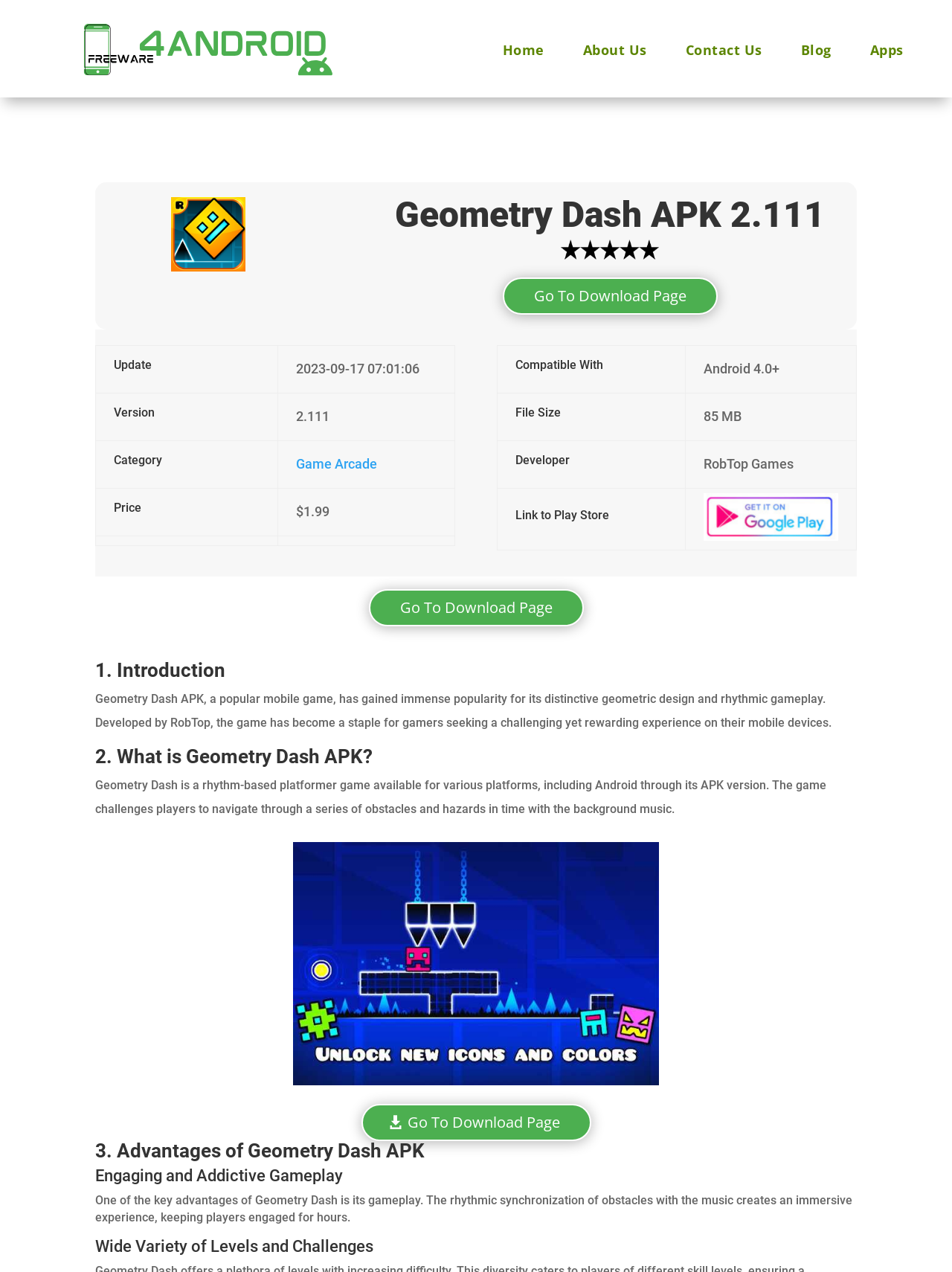Highlight the bounding box coordinates of the element you need to click to perform the following instruction: "Download Geometry Dash APK."

[0.528, 0.218, 0.754, 0.247]